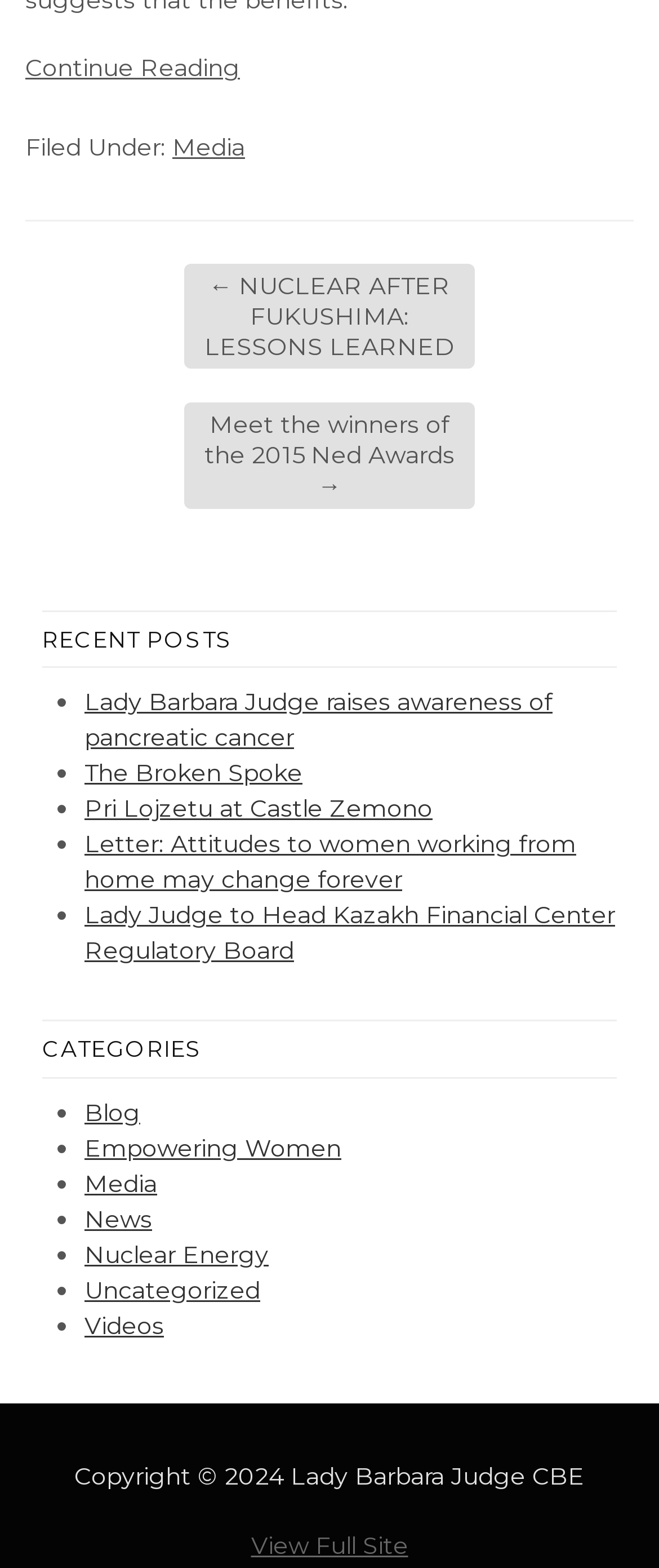What is the title of the previous post?
Answer the question with just one word or phrase using the image.

NUCLEAR AFTER FUKUSHIMA: LESSONS LEARNED